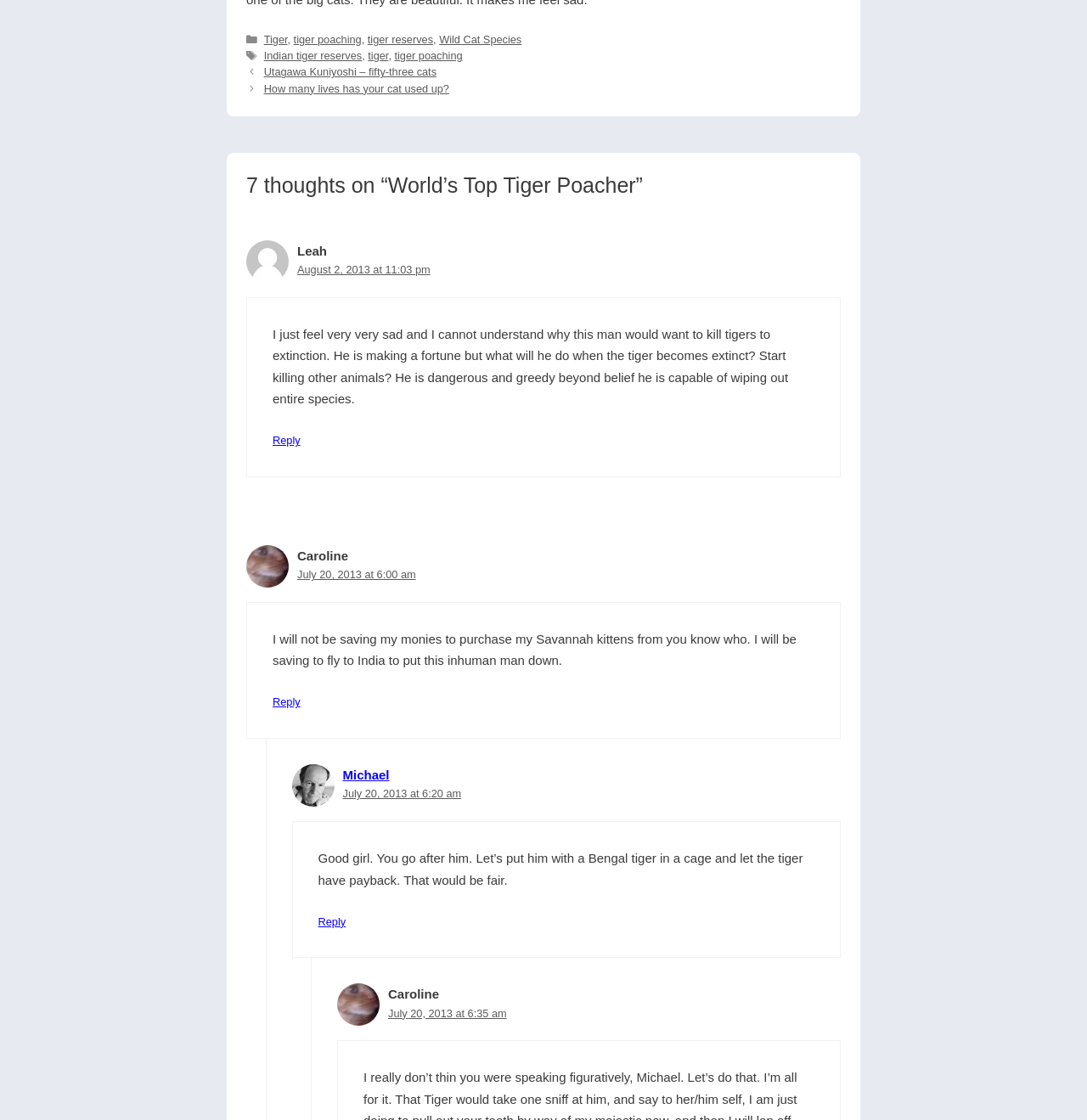Bounding box coordinates should be in the format (top-left x, top-left y, bottom-right x, bottom-right y) and all values should be floating point numbers between 0 and 1. Determine the bounding box coordinate for the UI element described as: Wild Cat Species

[0.404, 0.03, 0.48, 0.041]